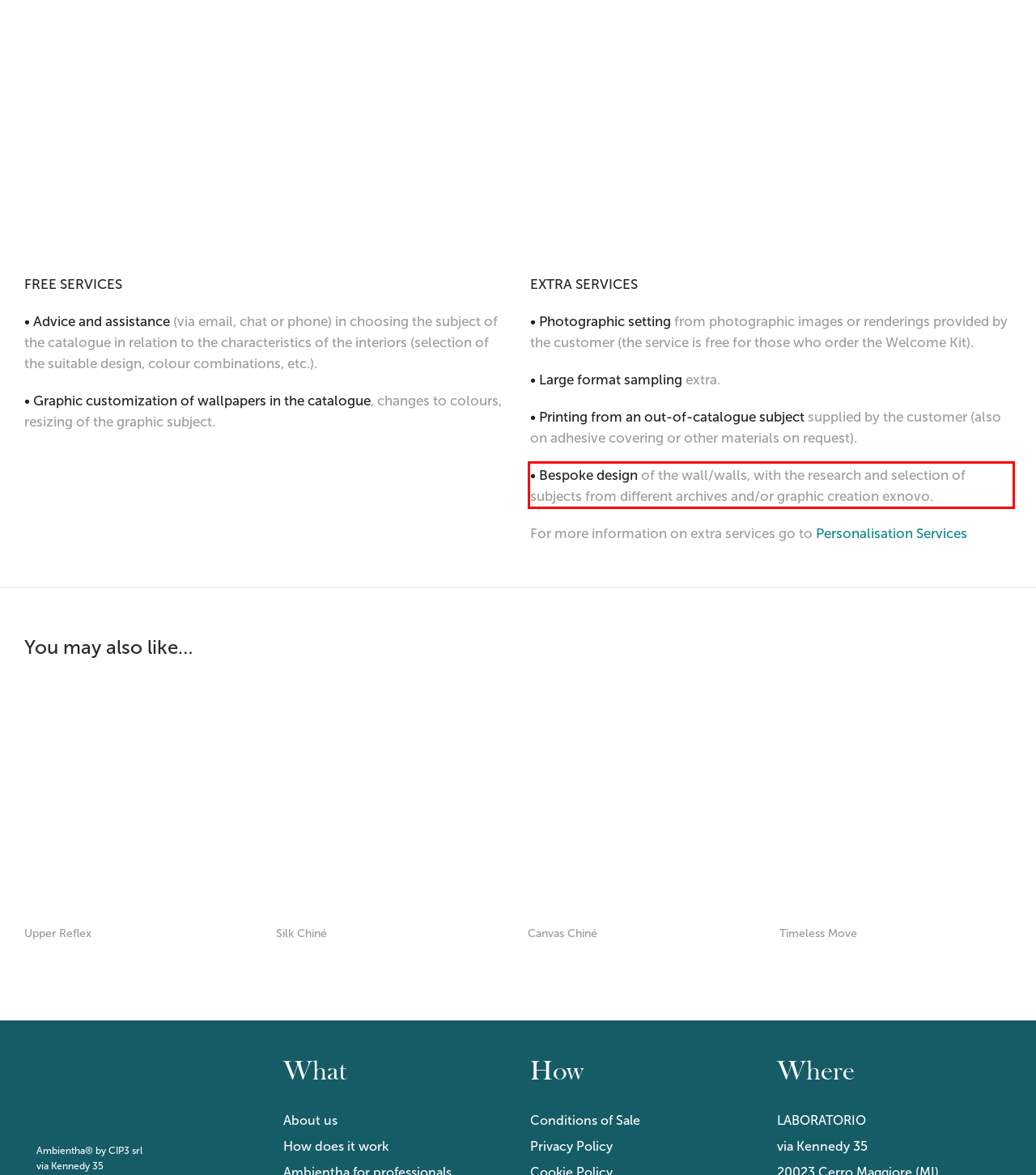Using the provided webpage screenshot, recognize the text content in the area marked by the red bounding box.

• Bespoke design of the wall/walls, with the research and selection of subjects from different archives and/or graphic creation exnovo.